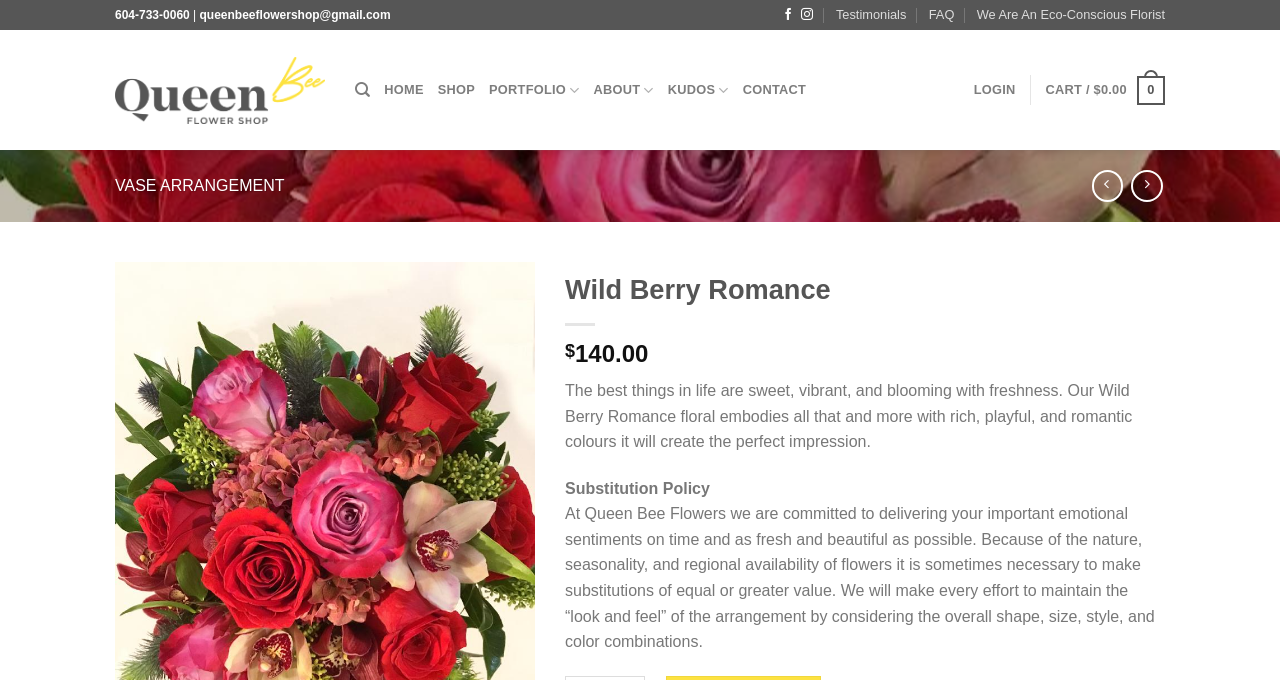Locate the bounding box coordinates of the element that should be clicked to execute the following instruction: "Send an email".

[0.156, 0.011, 0.305, 0.032]